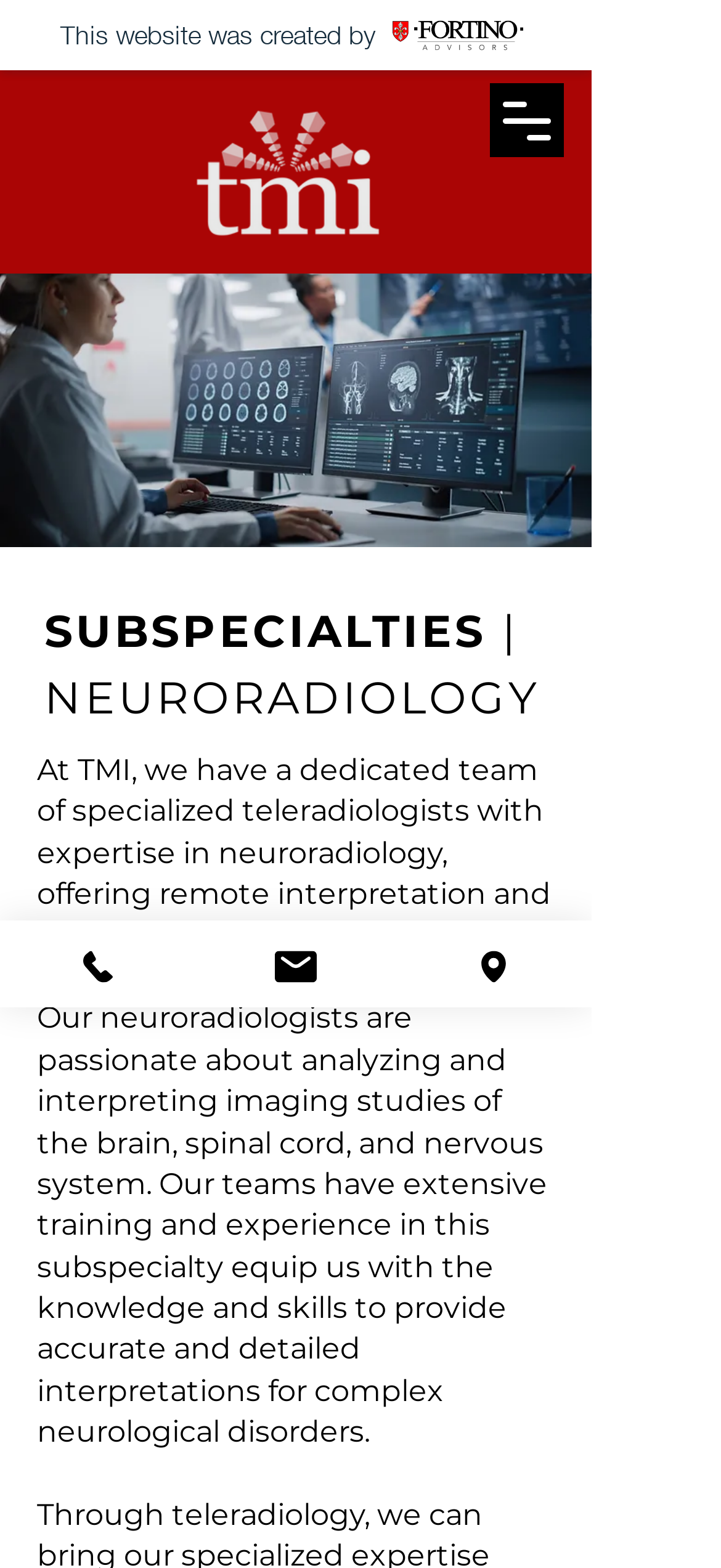Locate and extract the headline of this webpage.

SUBSPECIALTIES | NEURORADIOLOGY